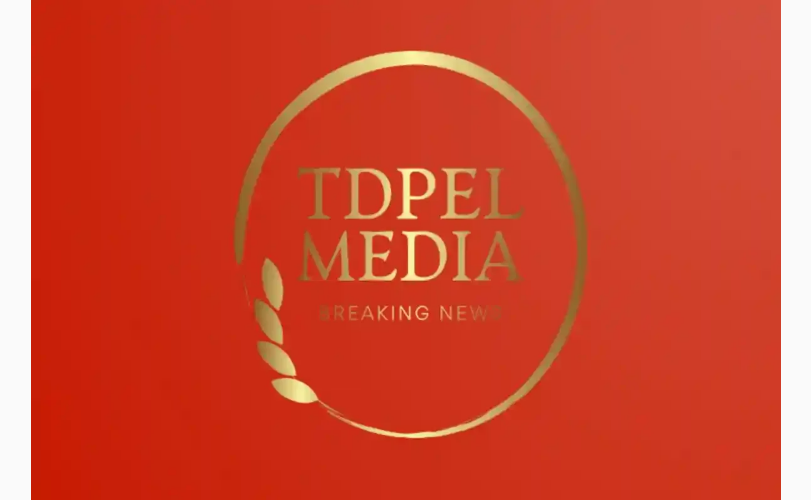Based on the image, provide a detailed and complete answer to the question: 
What is the shape of the logo's frame?

The logo is framed by a circular design with a subtle laurel motif to the left, symbolizing achievement and recognition in the media industry.